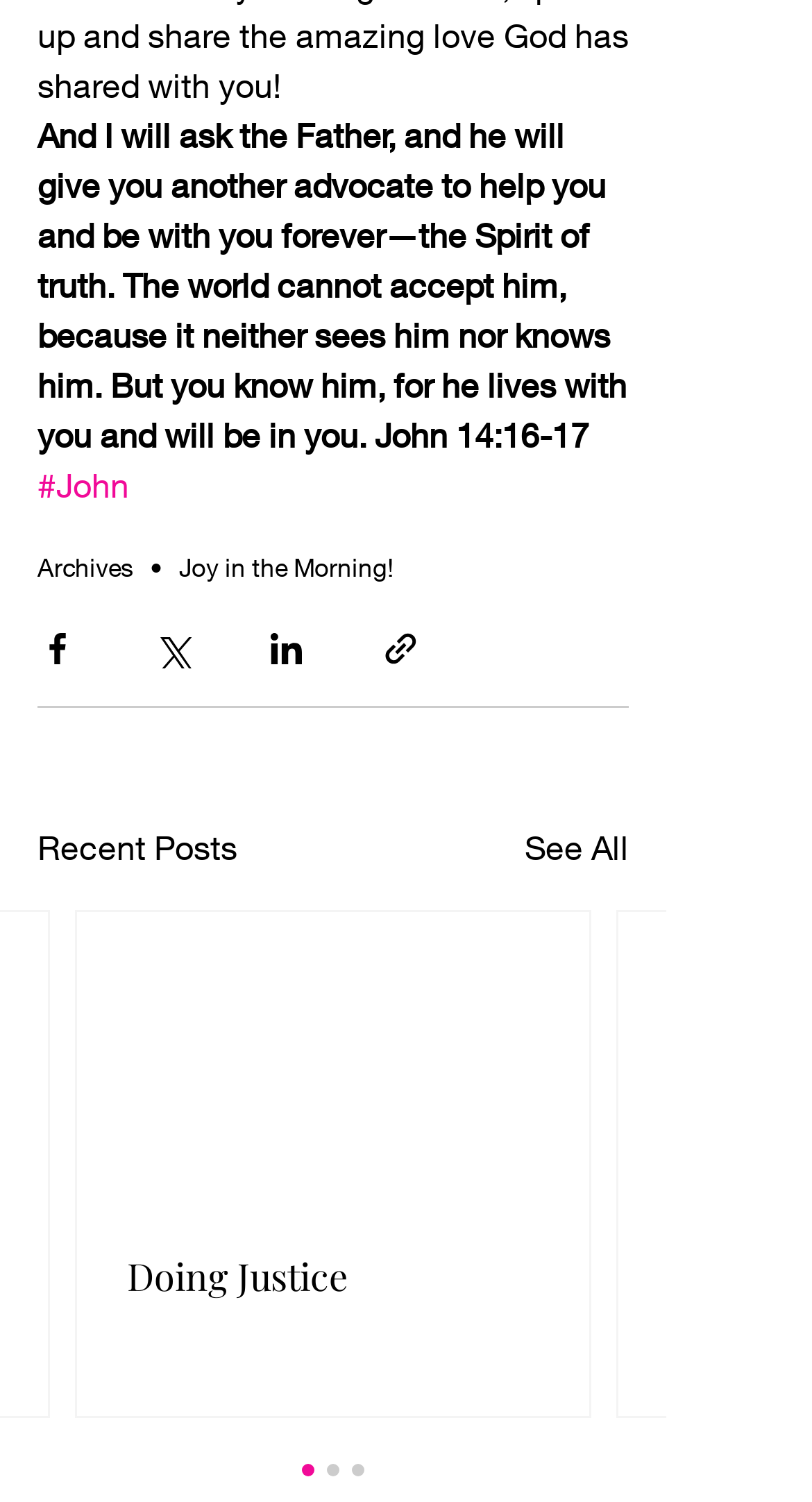How many social media sharing options are available?
Look at the image and respond with a single word or a short phrase.

4